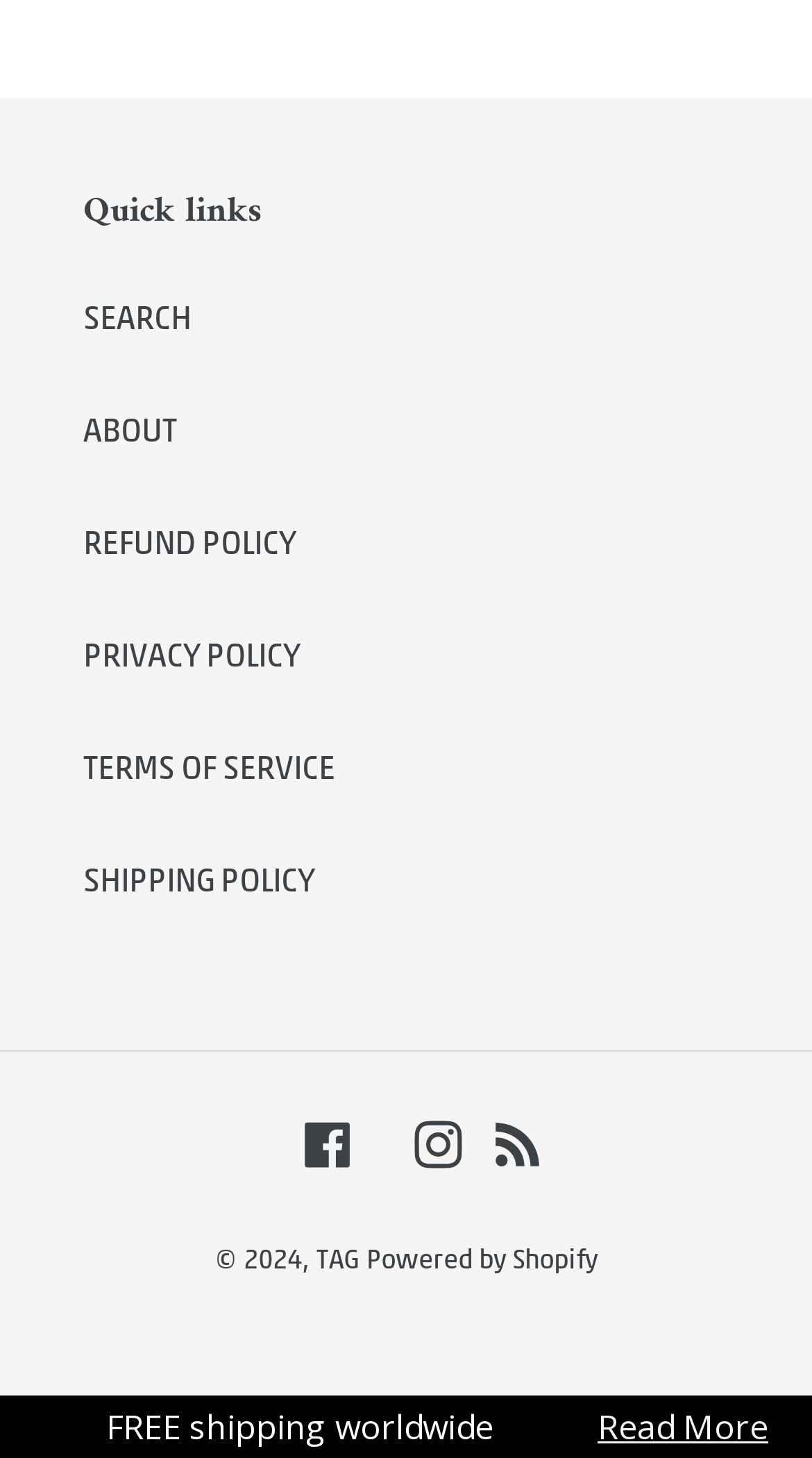Reply to the question with a brief word or phrase: How many links are there in the footer?

7